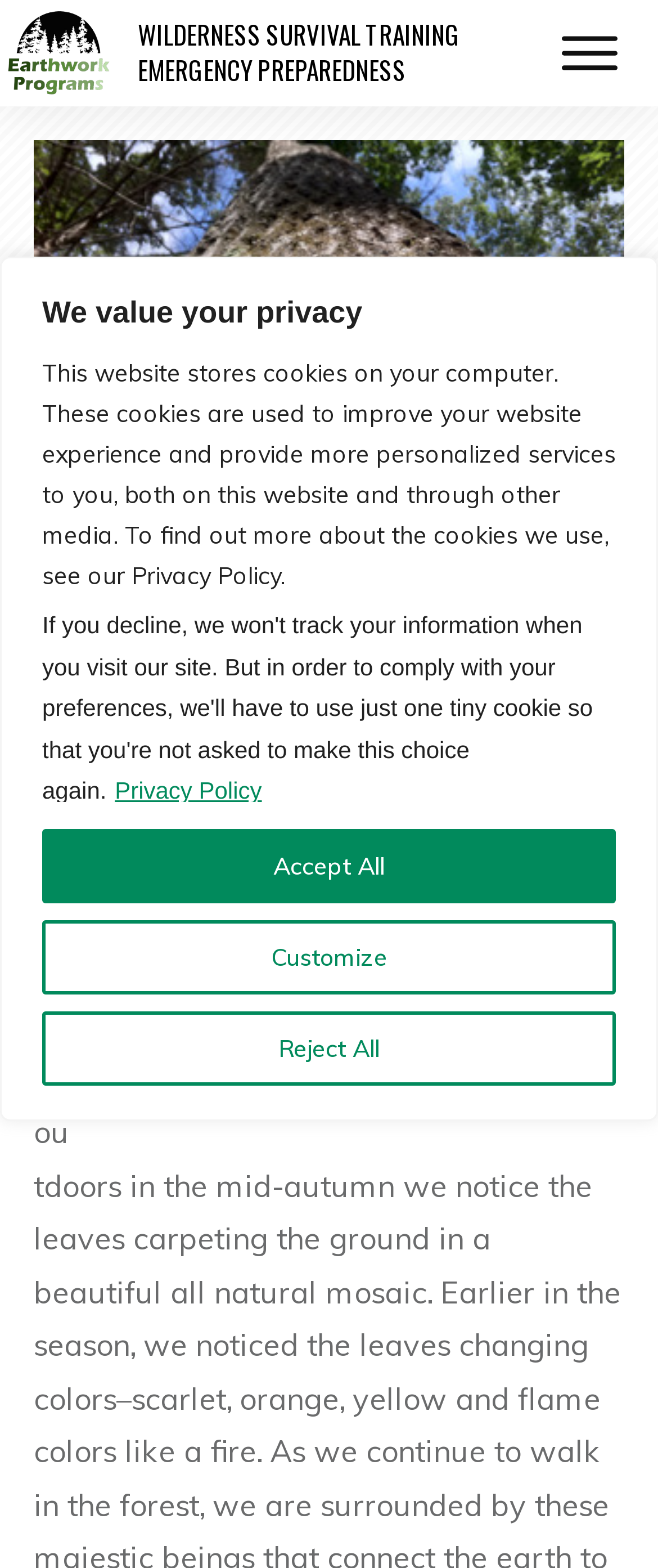Write an elaborate caption that captures the essence of the webpage.

The webpage appears to be about wilderness survival training and emergency preparedness, with a focus on free food sources, specifically acorns. 

At the top of the page, there is a privacy policy notification that spans almost the entire width of the page, with a heading "We value your privacy" and a paragraph of text explaining the use of cookies on the website. Below this notification, there are three buttons: "Customize", "Reject All", and "Accept All". 

On the top-left corner, there is a small link with no text. Above the main content, there are two horizontal lines of text: "WILDERNESS SURVIVAL TRAINING" and "EMERGENCY PREPAREDNESS". 

The main content is headed by a title "Free Food Falling from the Sky…Acorns!" which is also a link. Below the title, there is a large image that takes up most of the width of the page. 

On the right side of the page, near the top, there are two small images and a link with no text. Further down on the right side, there is a label "COMMENTS" with no accompanying text or input field.